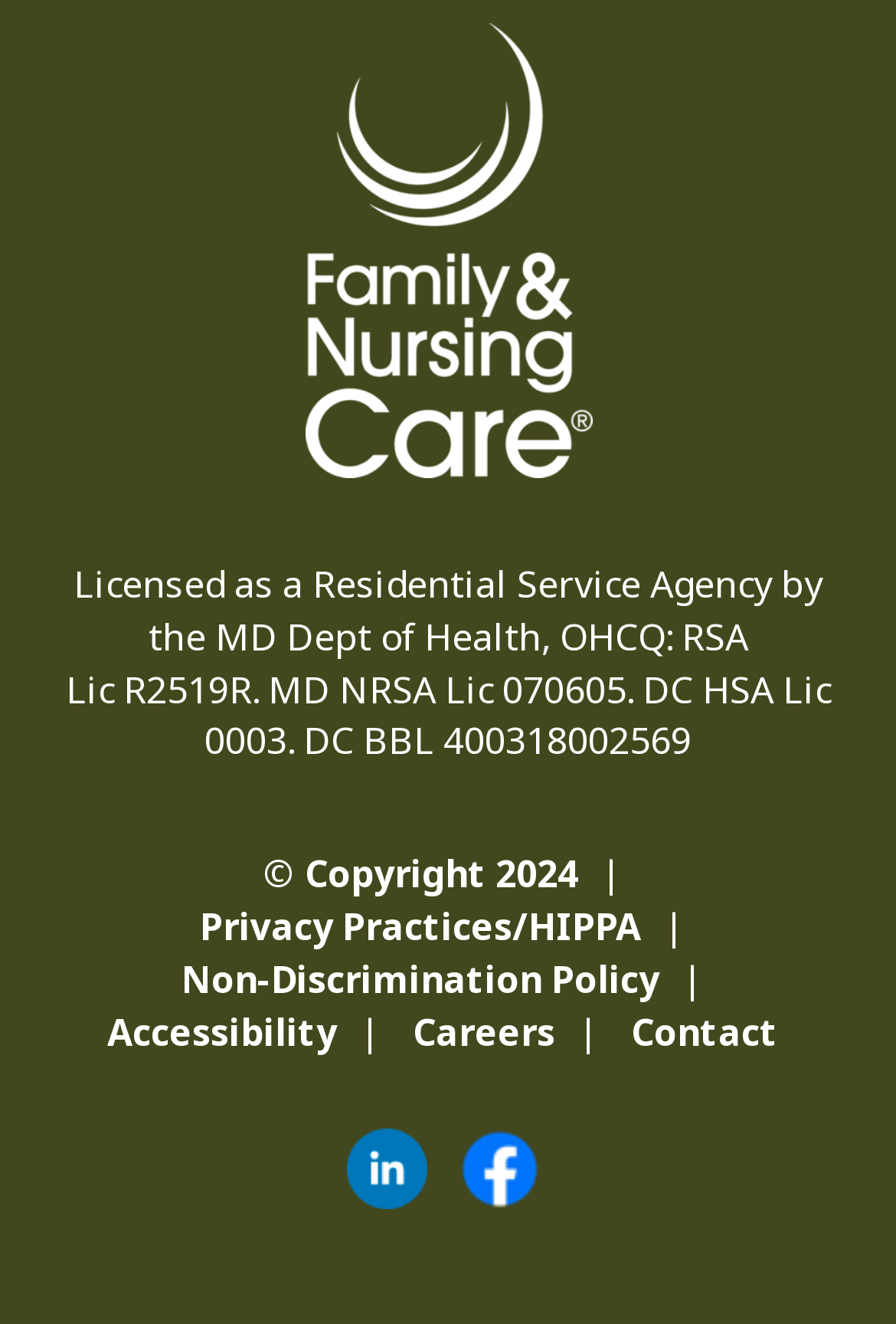Please locate the bounding box coordinates of the element's region that needs to be clicked to follow the instruction: "Contact us". The bounding box coordinates should be provided as four float numbers between 0 and 1, i.e., [left, top, right, bottom].

[0.704, 0.76, 0.868, 0.798]